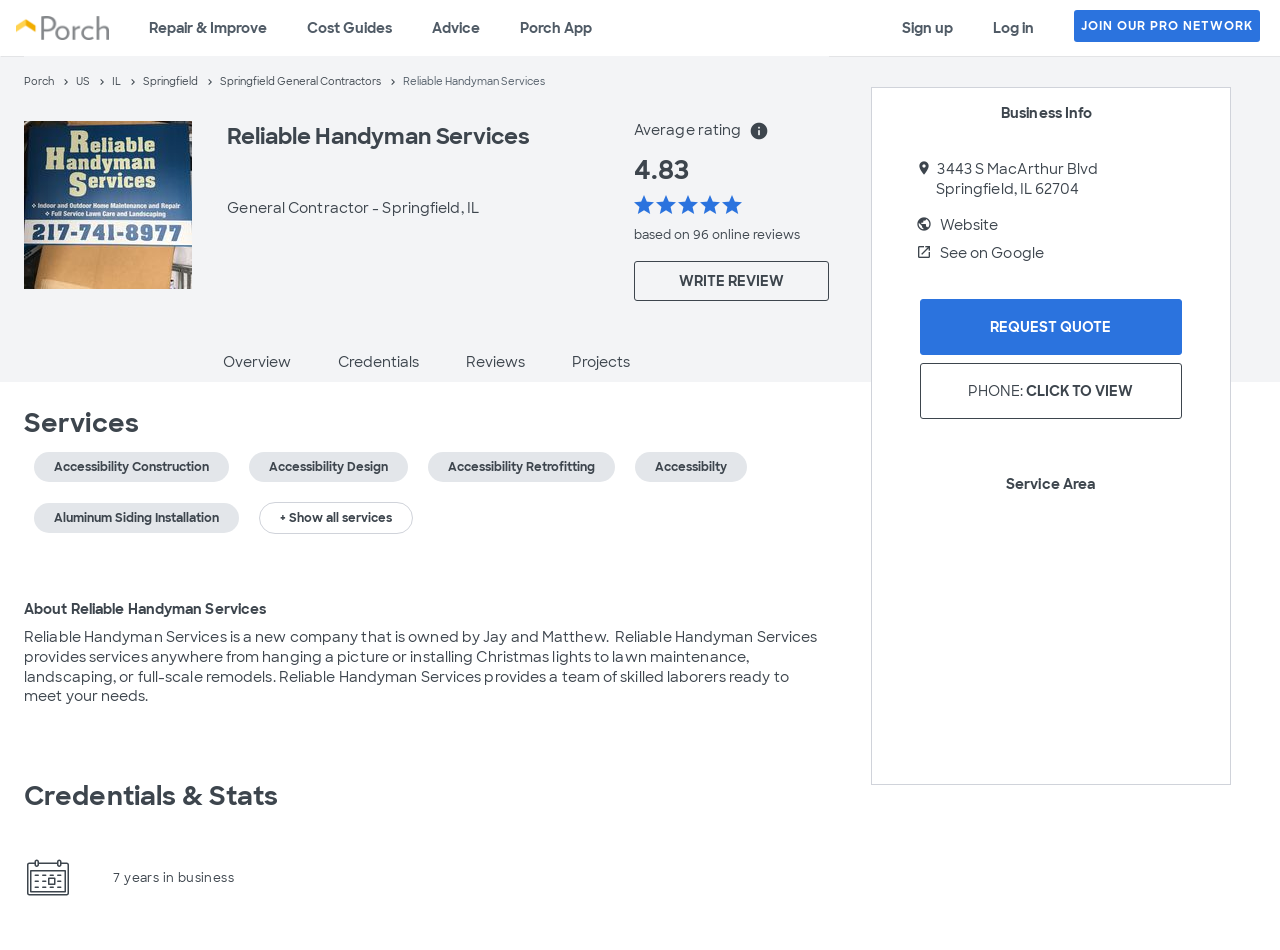What is the title or heading displayed on the webpage?

Reliable Handyman Services